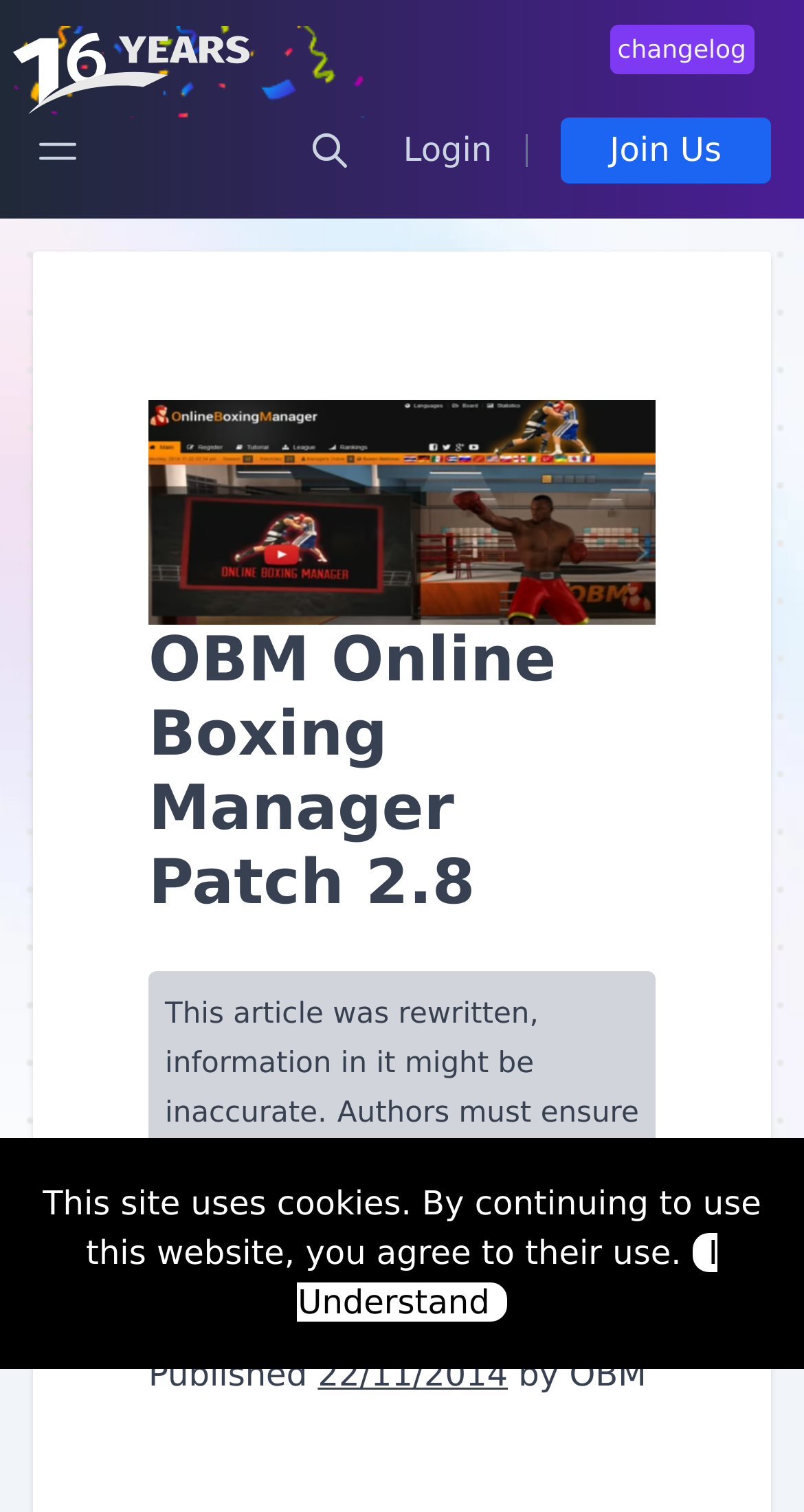Identify the main title of the webpage and generate its text content.

OBM Online Boxing Manager Patch 2.8